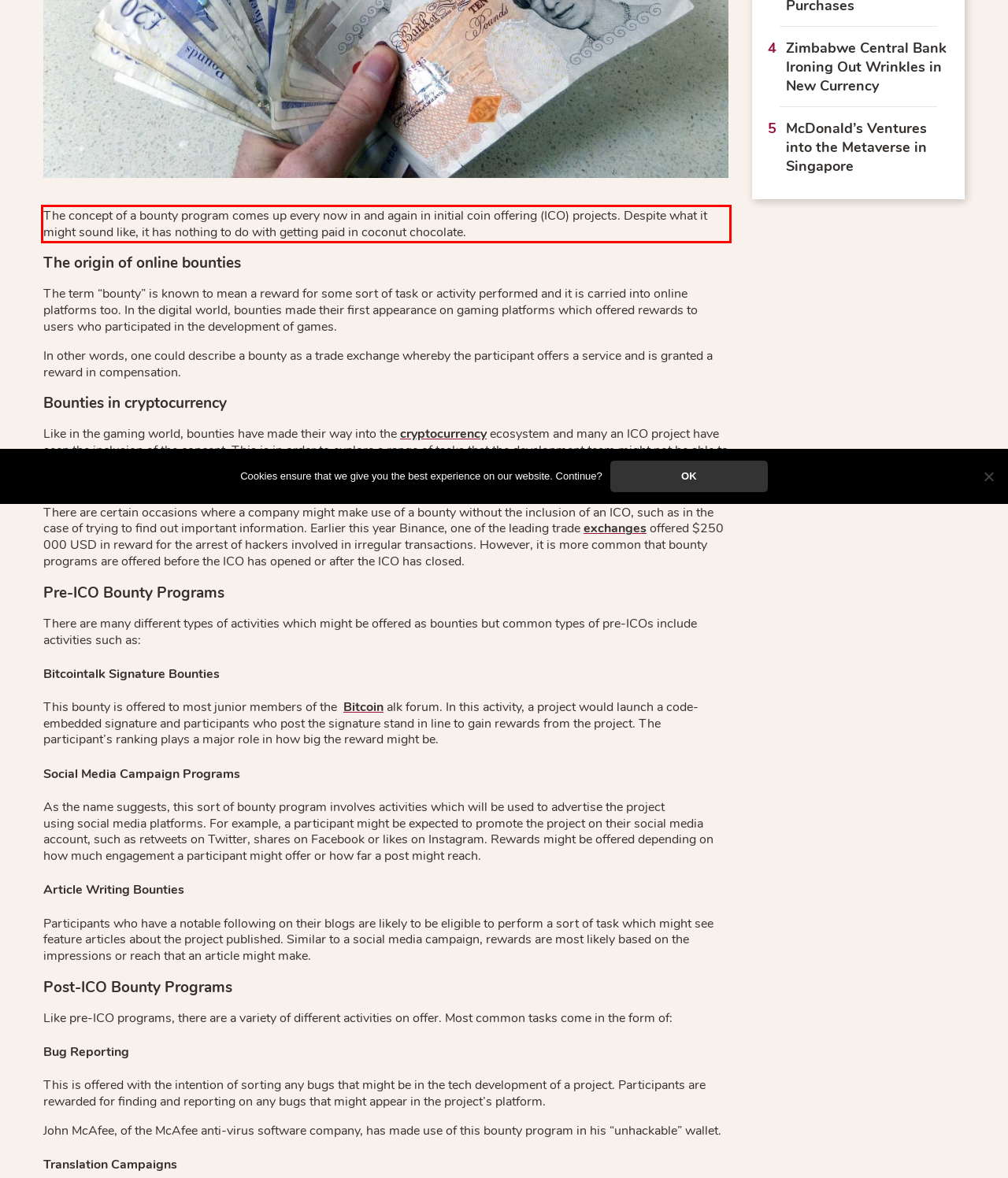Please identify the text within the red rectangular bounding box in the provided webpage screenshot.

The concept of a bounty program comes up every now in and again in initial coin offering (ICO) projects. Despite what it might sound like, it has nothing to do with getting paid in coconut chocolate.